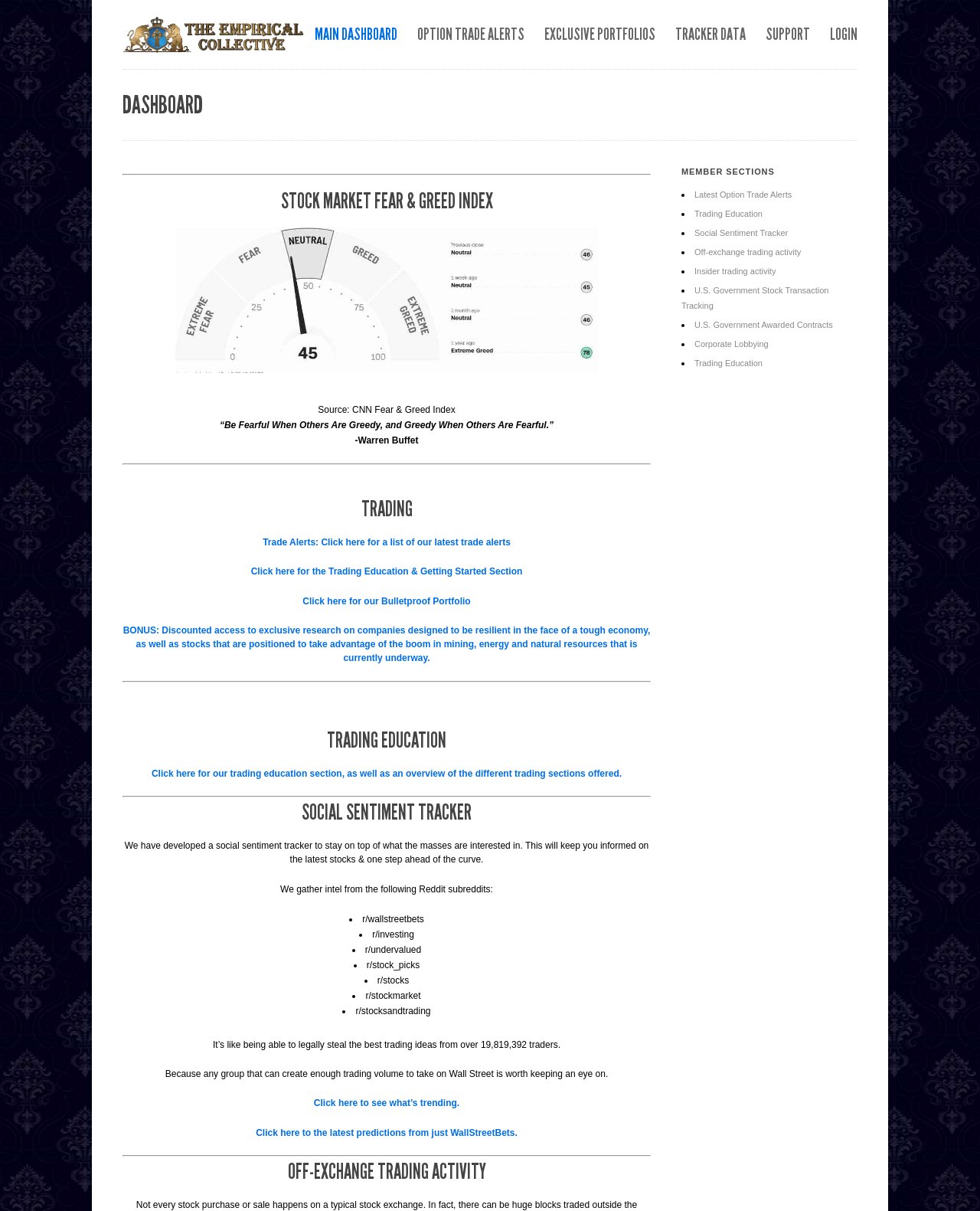Specify the bounding box coordinates for the region that must be clicked to perform the given instruction: "Click on the LOGIN link".

[0.847, 0.016, 0.875, 0.044]